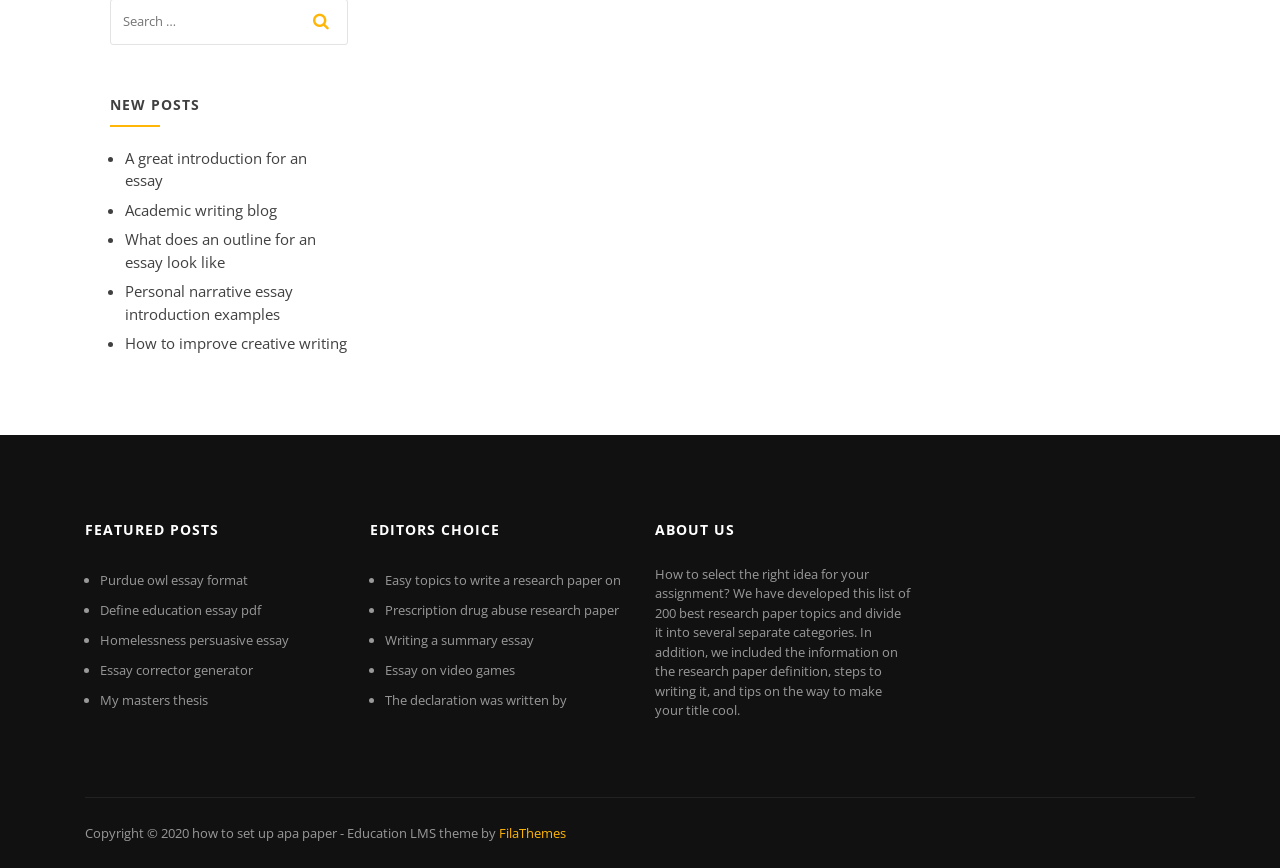Show the bounding box coordinates of the region that should be clicked to follow the instruction: "Click on 'How to set up apa paper'."

[0.15, 0.949, 0.263, 0.97]